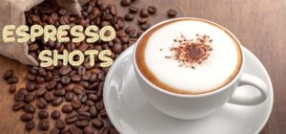Using the elements shown in the image, answer the question comprehensively: What is written next to the cup?

The words 'ESPRESSO SHOTS' are artistically displayed next to the cup, emphasizing the focus on rich espresso flavors and drawing attention to the main subject of the image.